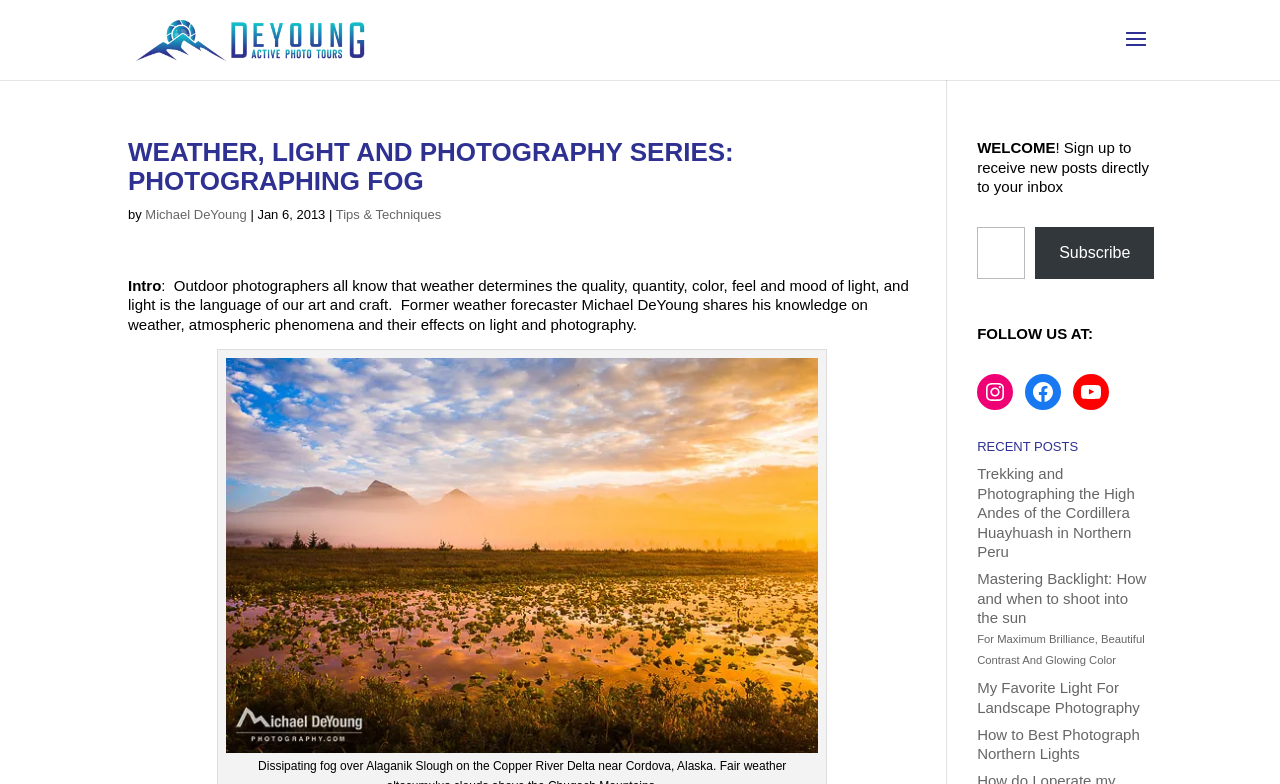Extract the primary headline from the webpage and present its text.

WEATHER, LIGHT AND PHOTOGRAPHY SERIES: PHOTOGRAPHING FOG